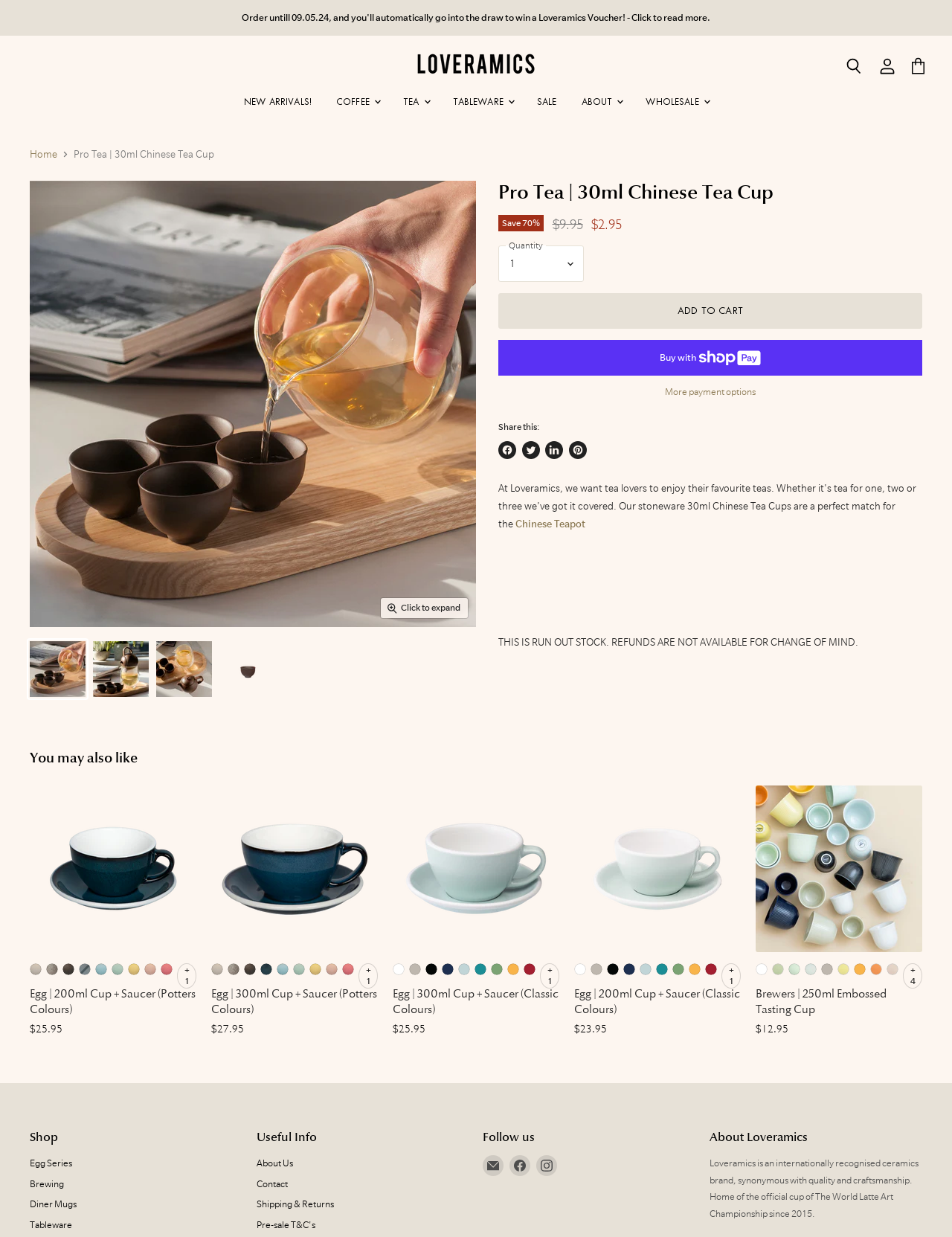Identify the bounding box coordinates of the element that should be clicked to fulfill this task: "View your account". The coordinates should be provided as four float numbers between 0 and 1, i.e., [left, top, right, bottom].

[0.915, 0.04, 0.949, 0.068]